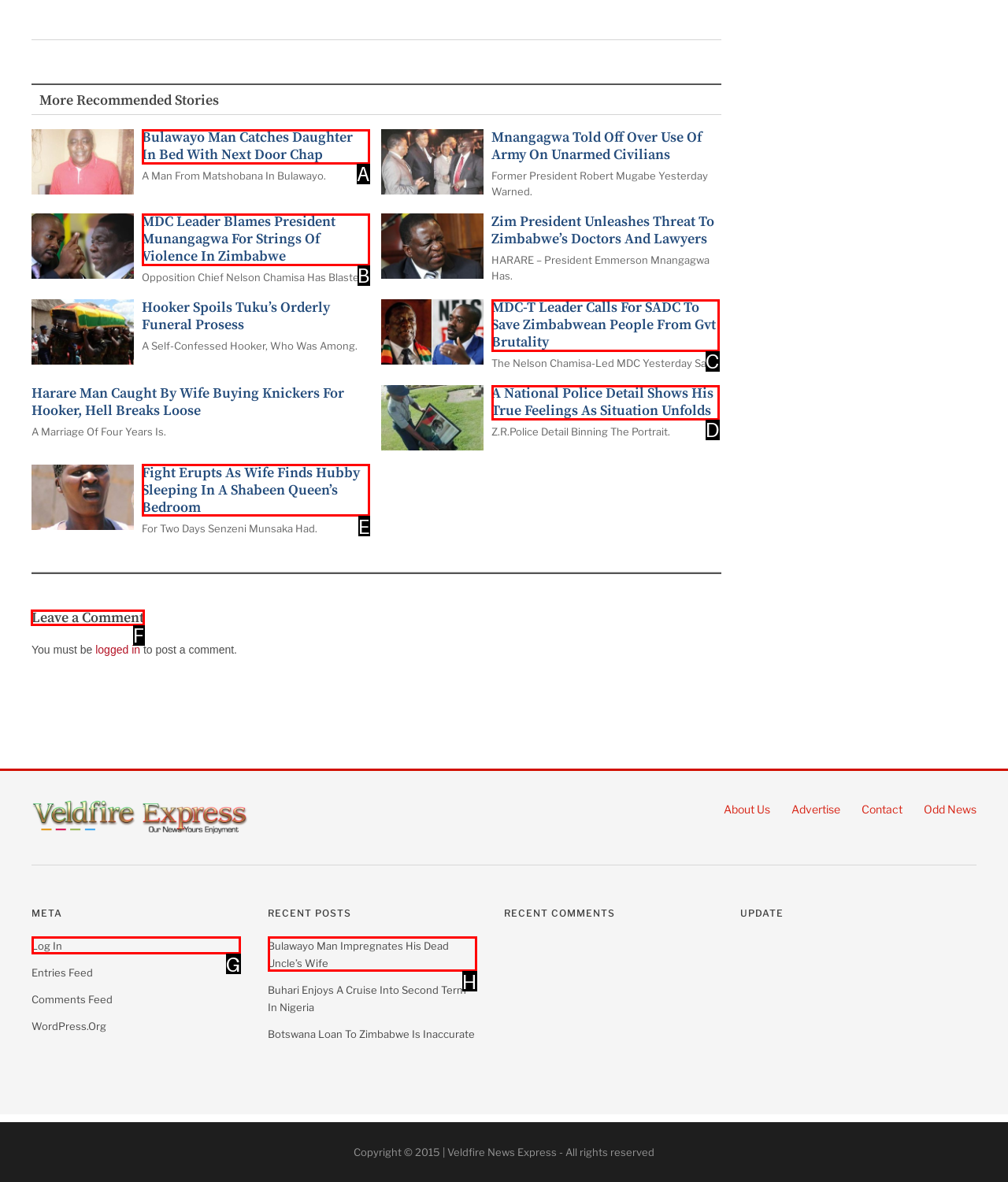Select the HTML element that should be clicked to accomplish the task: Read about the law firm's philosophy Reply with the corresponding letter of the option.

None